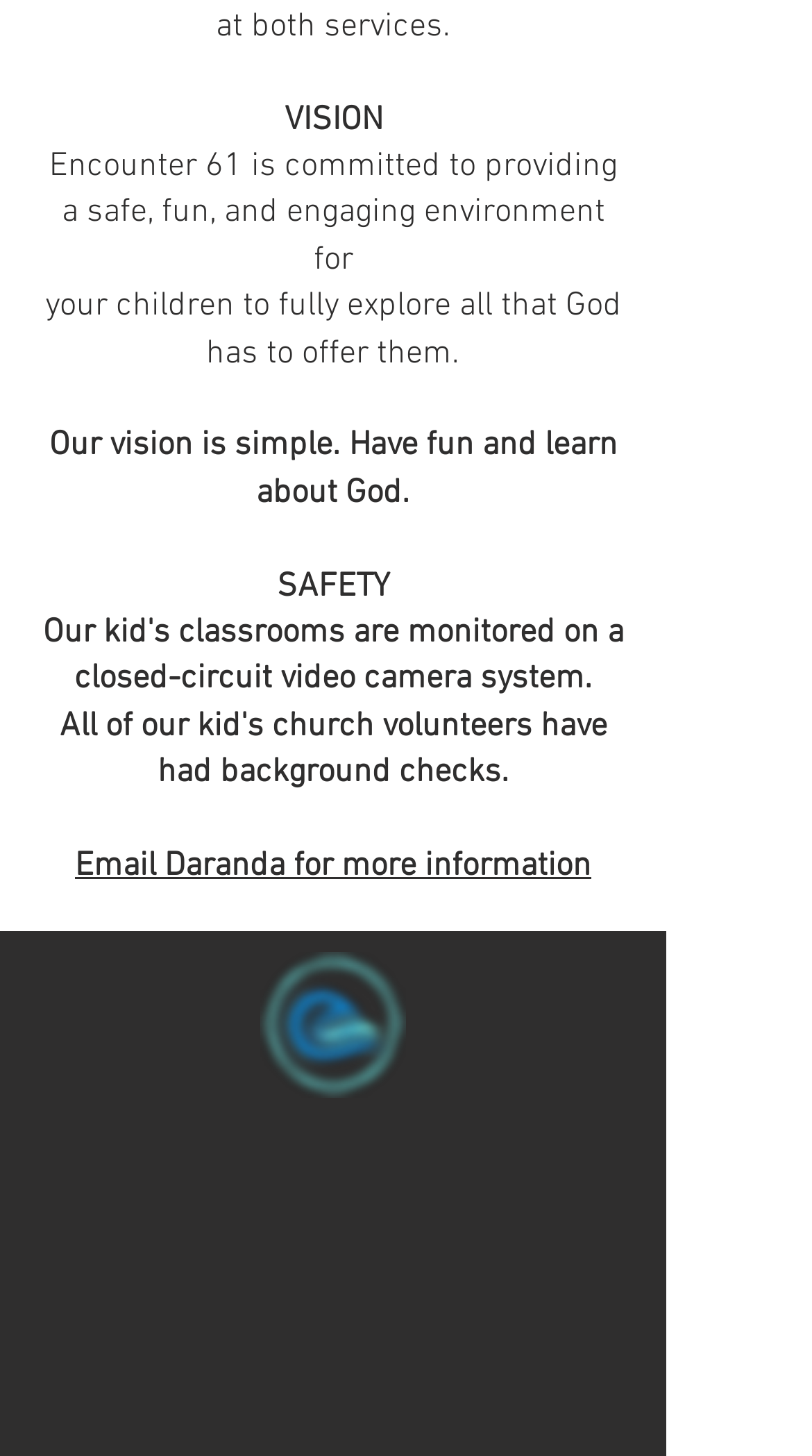Determine the bounding box coordinates of the UI element that matches the following description: "Privacy". The coordinates should be four float numbers between 0 and 1 in the format [left, top, right, bottom].

None